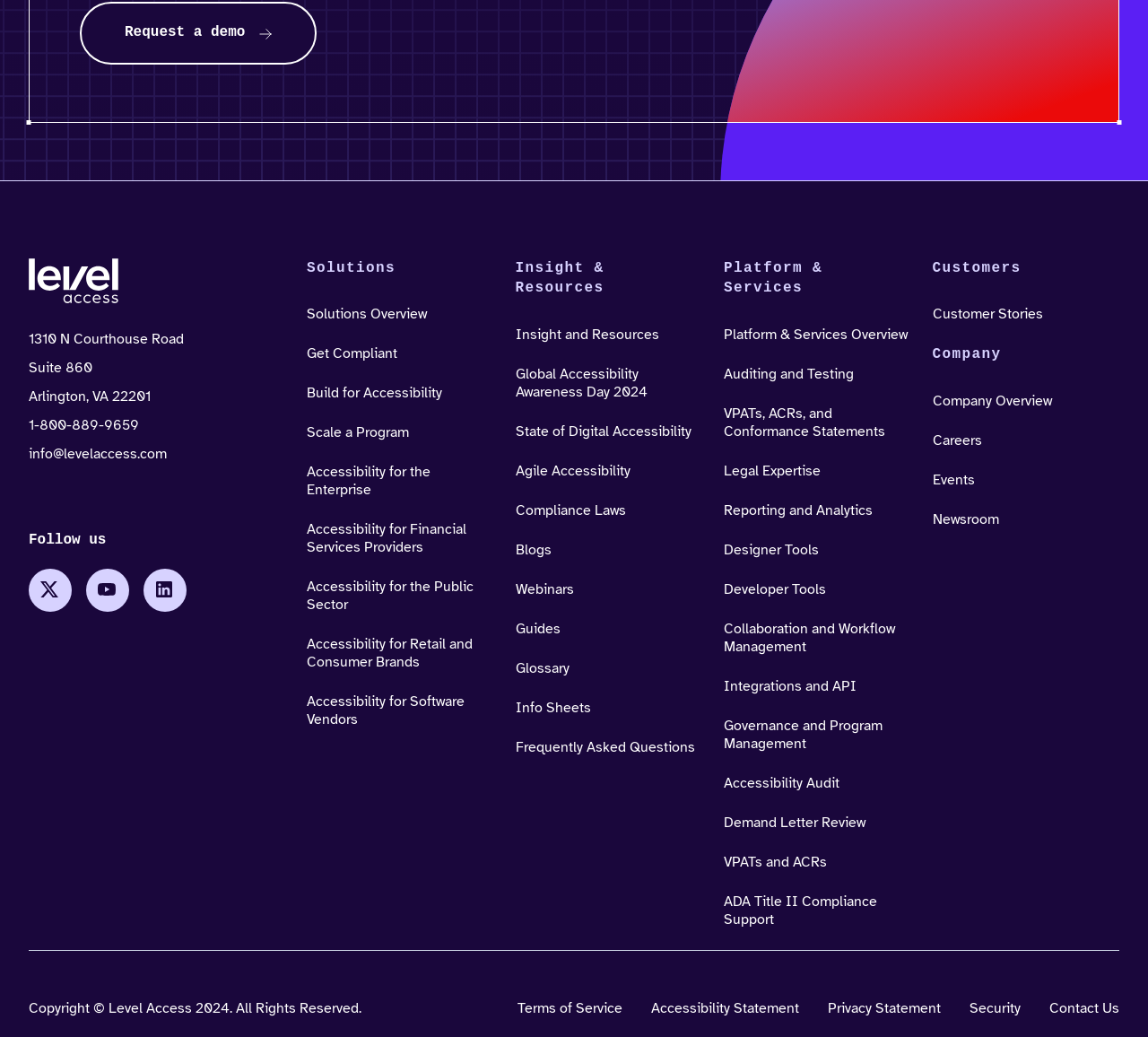Please specify the bounding box coordinates of the element that should be clicked to execute the given instruction: 'Explore Solutions Overview'. Ensure the coordinates are four float numbers between 0 and 1, expressed as [left, top, right, bottom].

[0.267, 0.294, 0.372, 0.312]